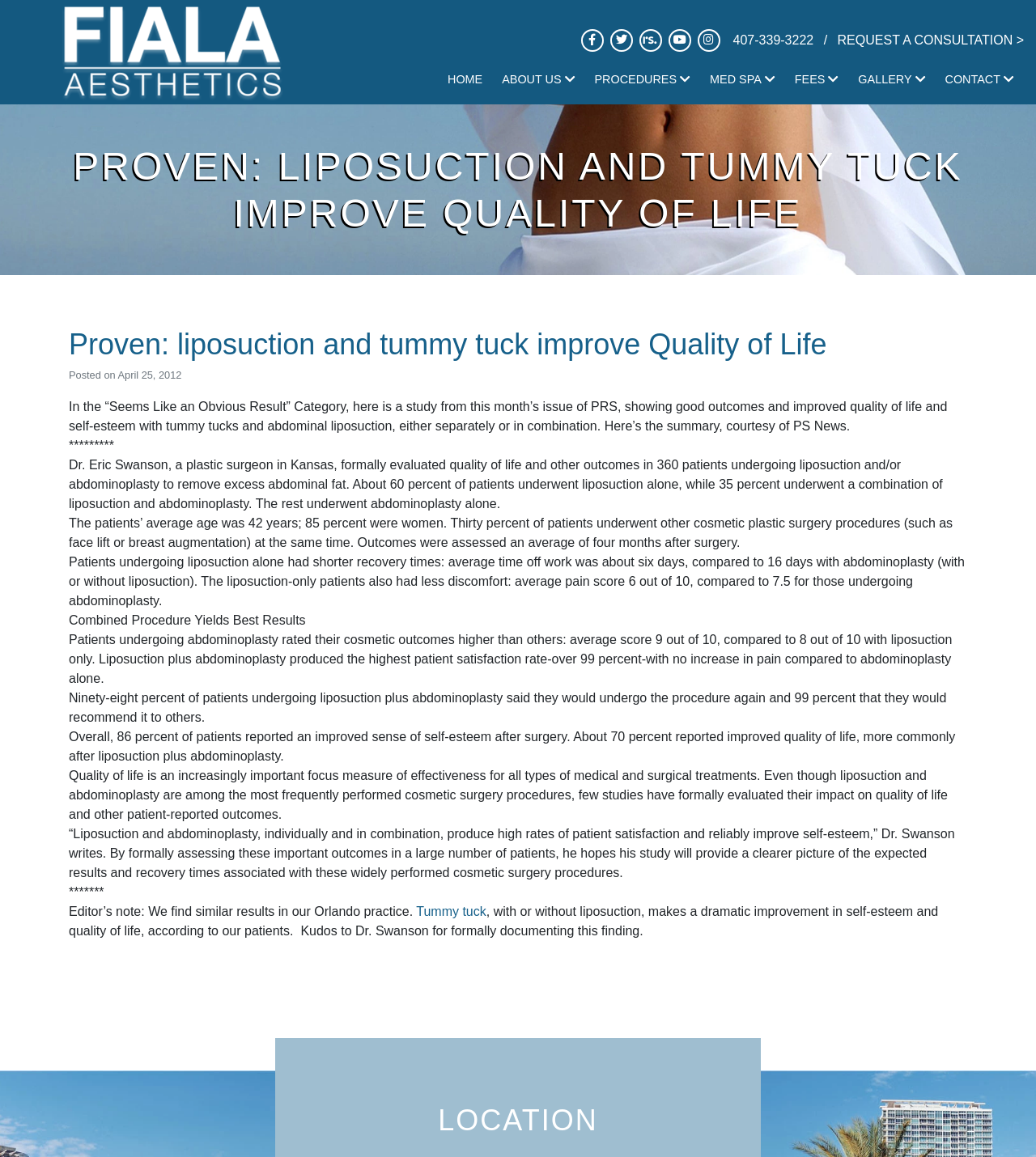Respond concisely with one word or phrase to the following query:
How many social media links are there at the top of the webpage?

5